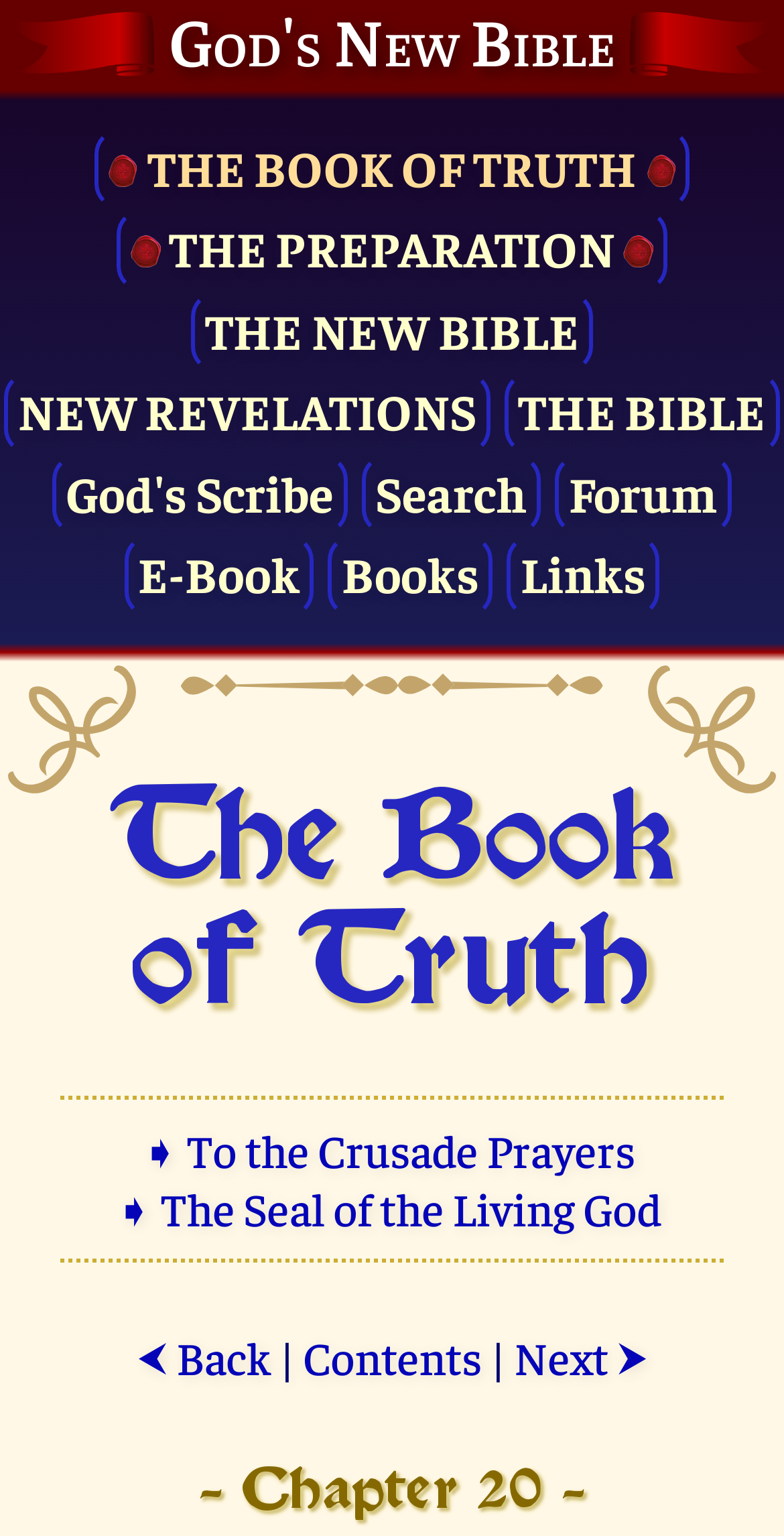Please specify the bounding box coordinates of the element that should be clicked to execute the given instruction: 'Search for something'. Ensure the coordinates are four float numbers between 0 and 1, expressed as [left, top, right, bottom].

[0.46, 0.295, 0.69, 0.348]